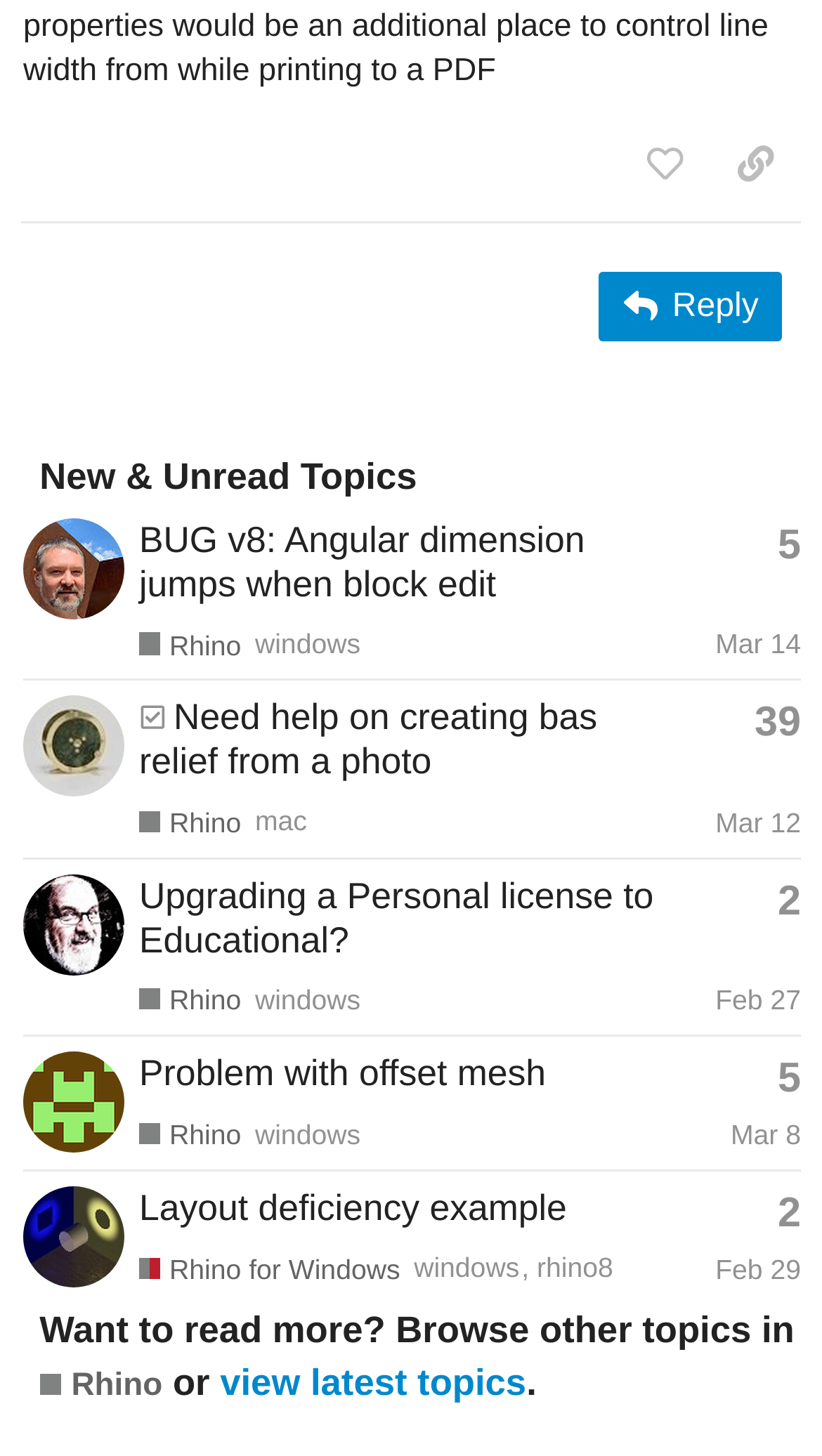Using a single word or phrase, answer the following question: 
Who is the latest poster of the topic 'Need help on creating bas relief from a photo'?

mhackney